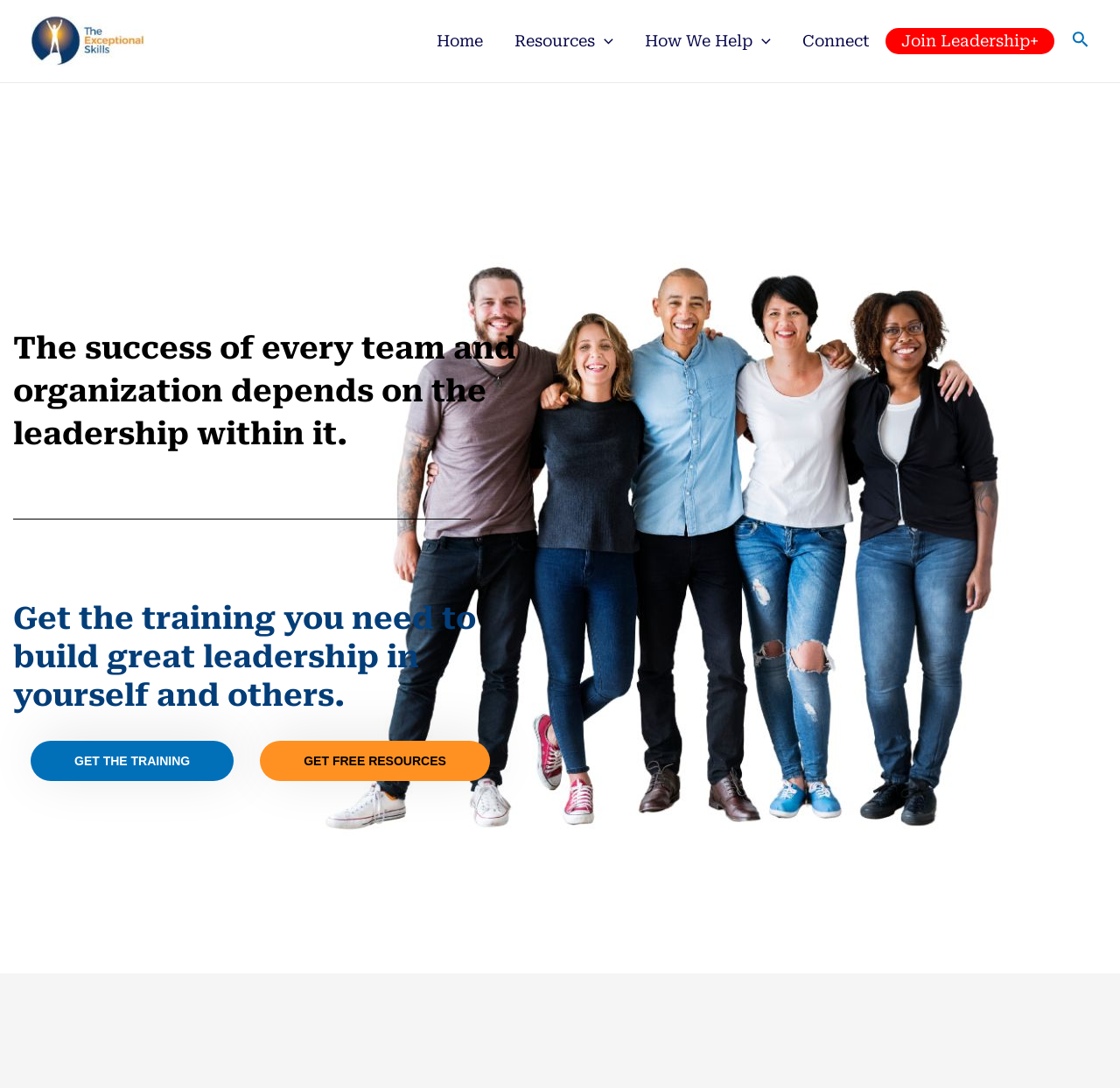Generate a comprehensive caption for the webpage you are viewing.

The webpage is about leadership development, with a focus on the importance of leadership in teams and organizations. At the top left, there is a link to "The Exceptional Skills" with an accompanying image. Below this, there is a navigation menu with links to "Home", "Resources", "How We Help", "Connect", and "Join Leadership+". The navigation menu is located at the top center of the page.

On the right side of the page, there is a search icon link with an accompanying image. Below the navigation menu, there are two headings that emphasize the significance of leadership and the need for training to build great leadership. 

Underneath these headings, there are two calls-to-action: "GET THE TRAINING" and "GET FREE RESOURCES", which are positioned side by side. The overall layout of the page is organized, with clear headings and concise text that effectively communicates the importance of leadership development.